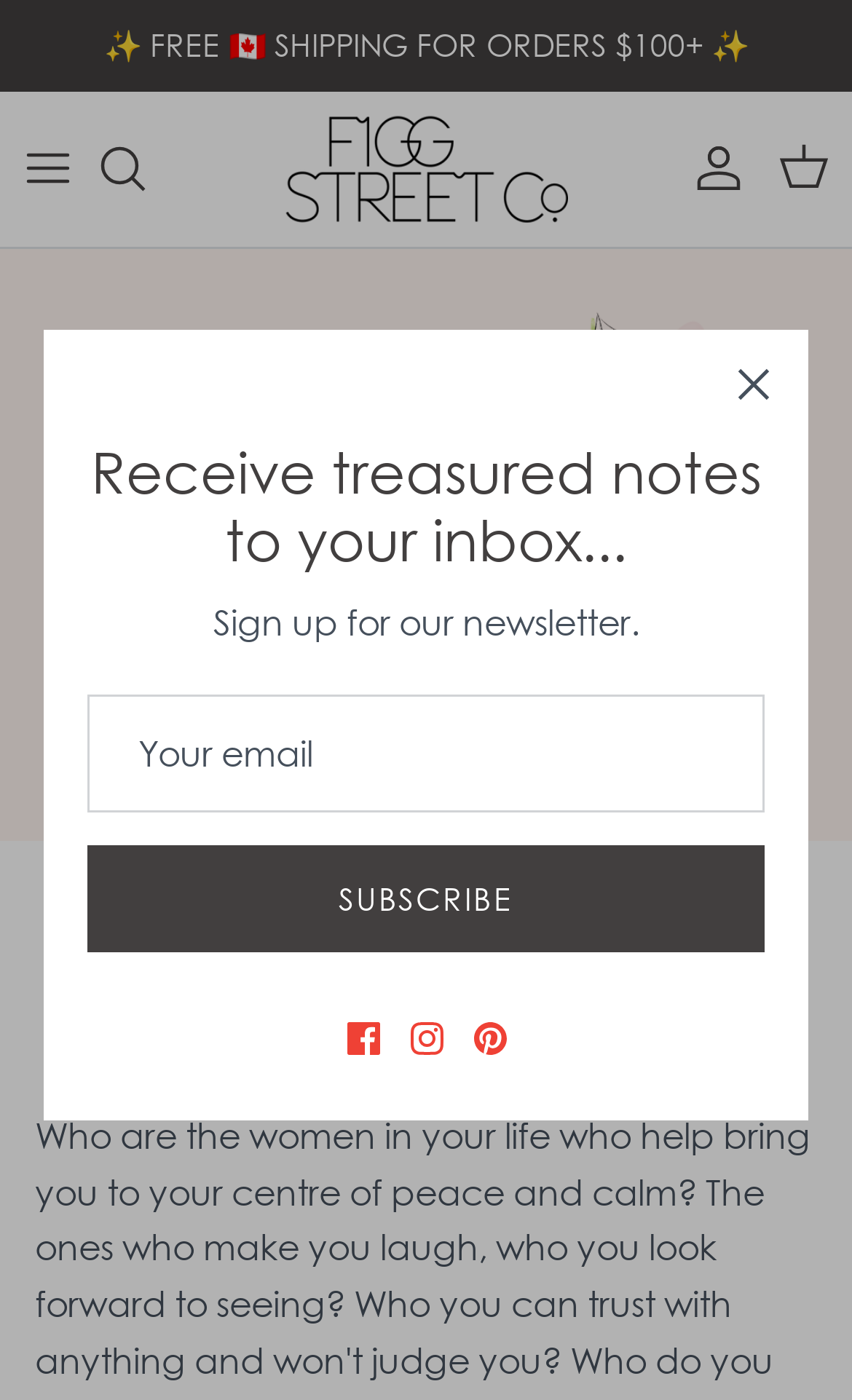Find the bounding box coordinates for the area you need to click to carry out the instruction: "Subscribe to the newsletter". The coordinates should be four float numbers between 0 and 1, indicated as [left, top, right, bottom].

[0.103, 0.603, 0.897, 0.681]